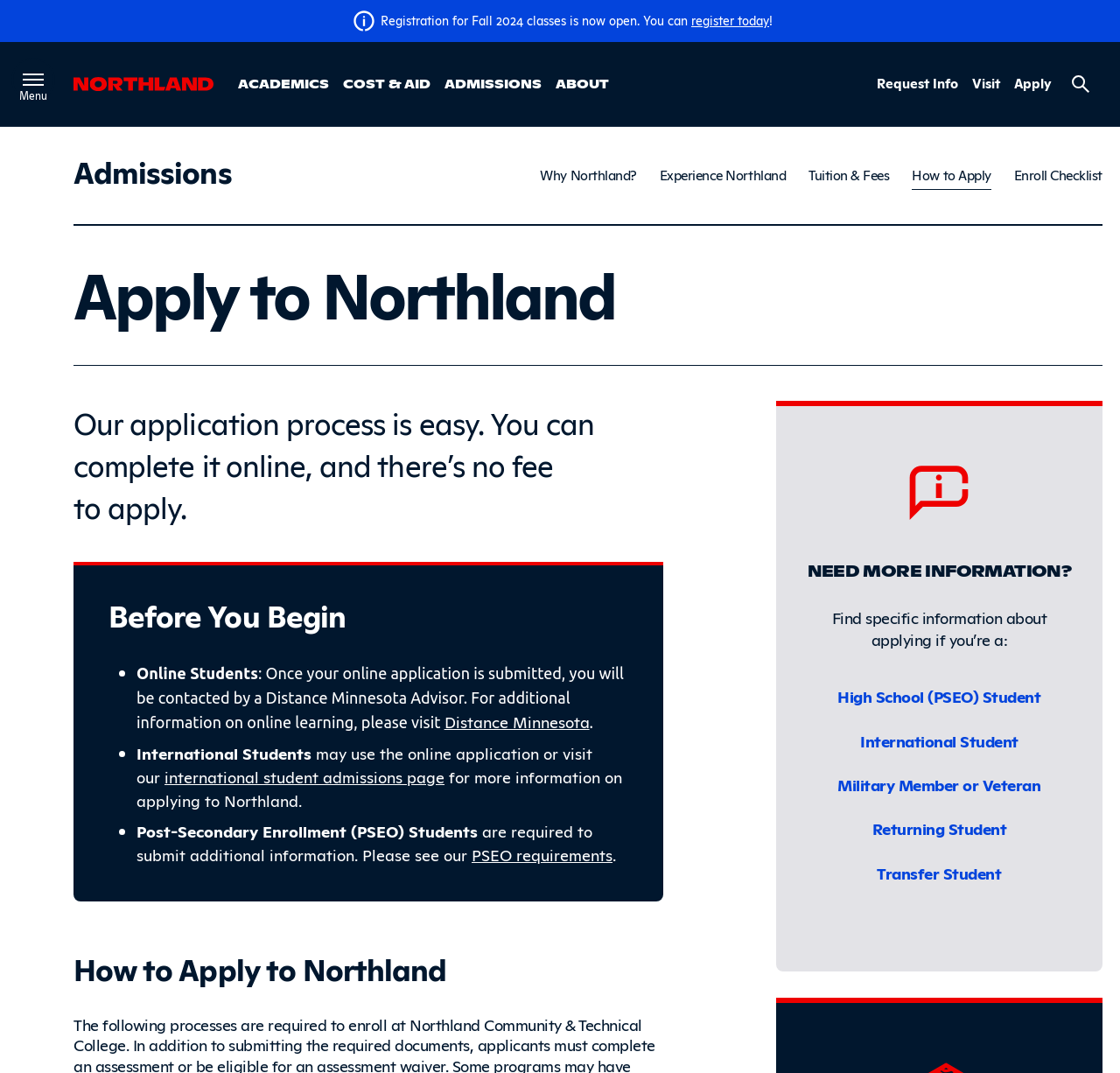What type of students need to submit additional information?
Answer with a single word or phrase by referring to the visual content.

Post-Secondary Enrollment (PSEO) Students